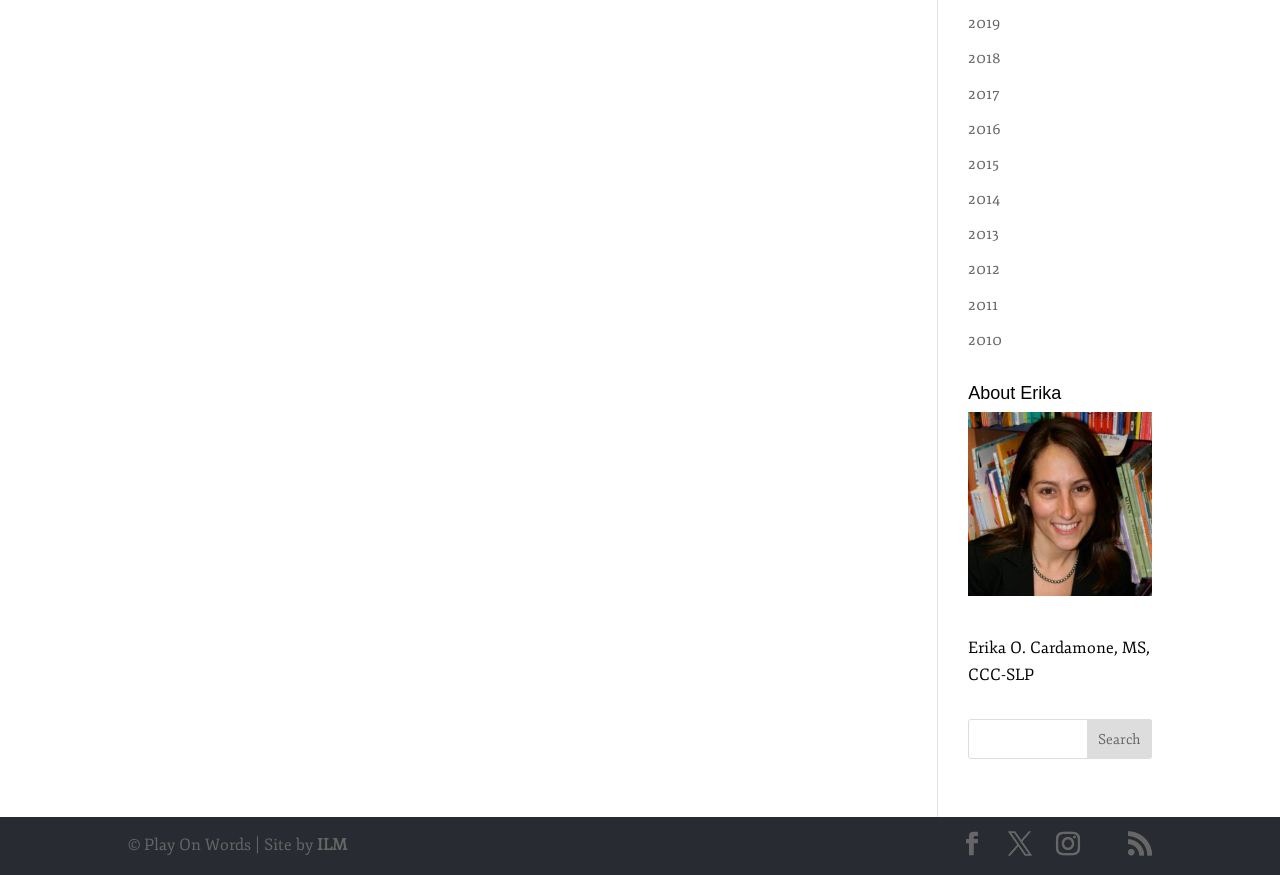With reference to the screenshot, provide a detailed response to the question below:
What is the name of the person?

I found a StaticText element with the text 'Erika O. Cardamone, MS, CCC-SLP', which suggests that Erika O. Cardamone is the name of the person.